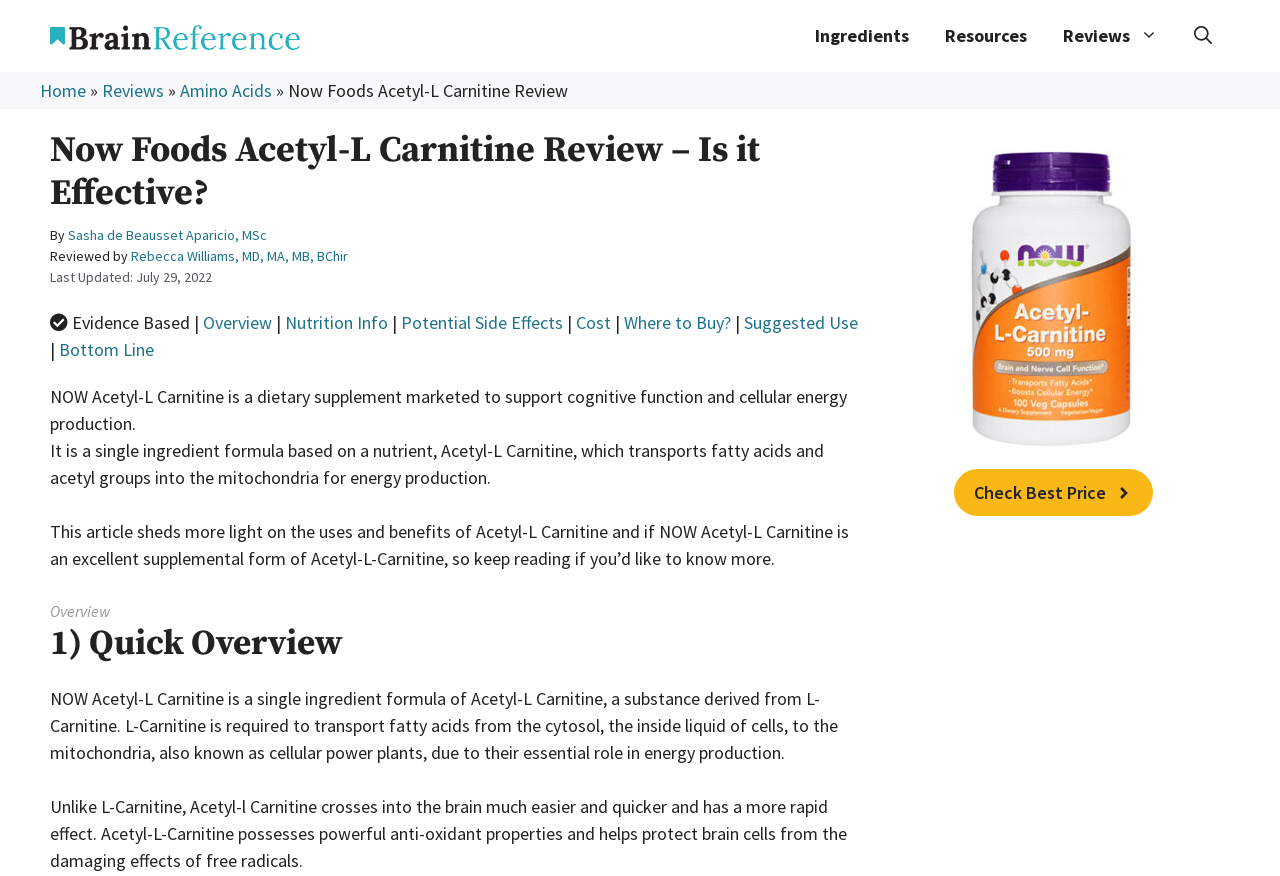Answer the question briefly using a single word or phrase: 
Who is the author of this review?

Sasha de Beausset Aparicio, MSc